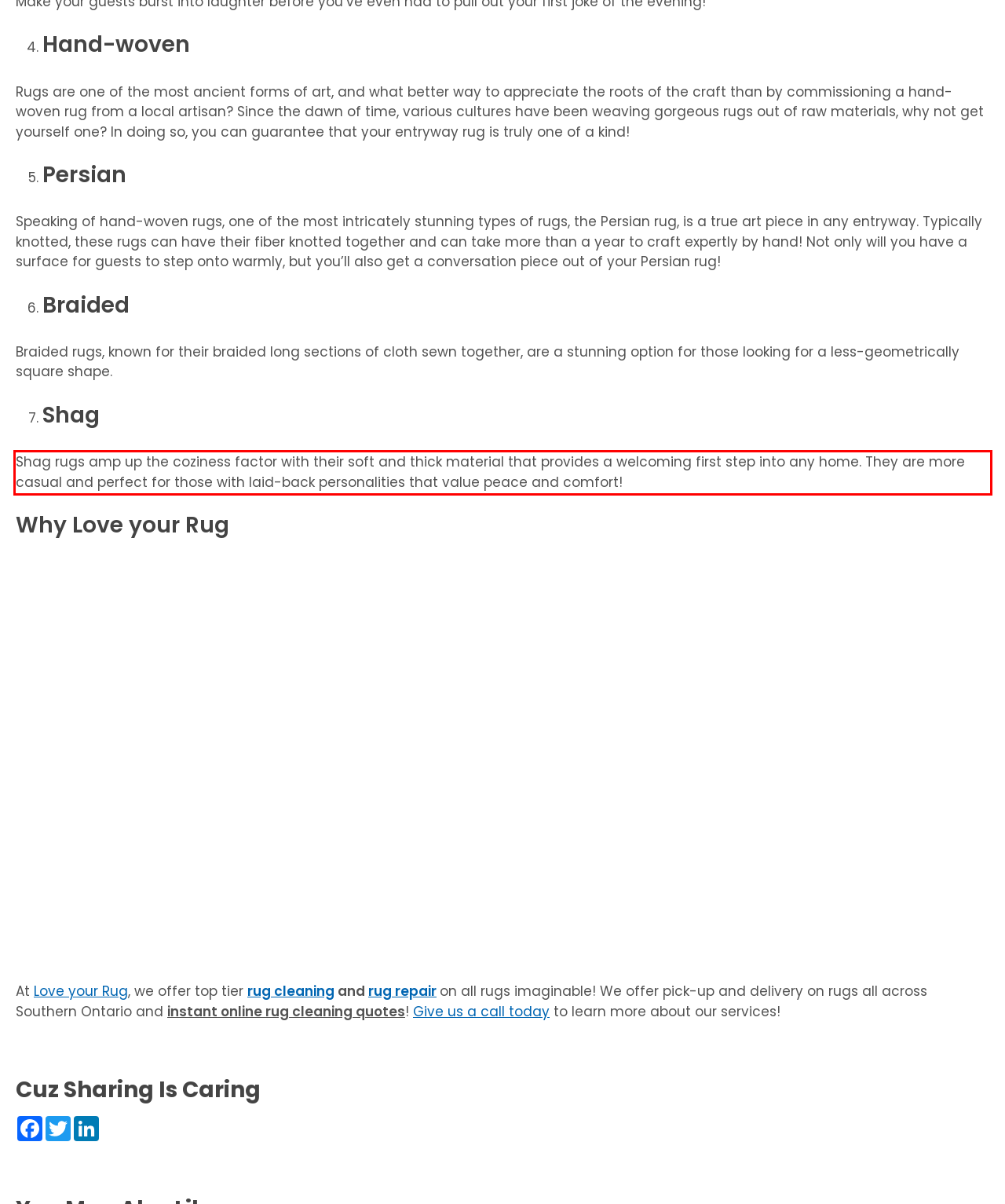You are provided with a screenshot of a webpage featuring a red rectangle bounding box. Extract the text content within this red bounding box using OCR.

Shag rugs amp up the coziness factor with their soft and thick material that provides a welcoming first step into any home. They are more casual and perfect for those with laid-back personalities that value peace and comfort!